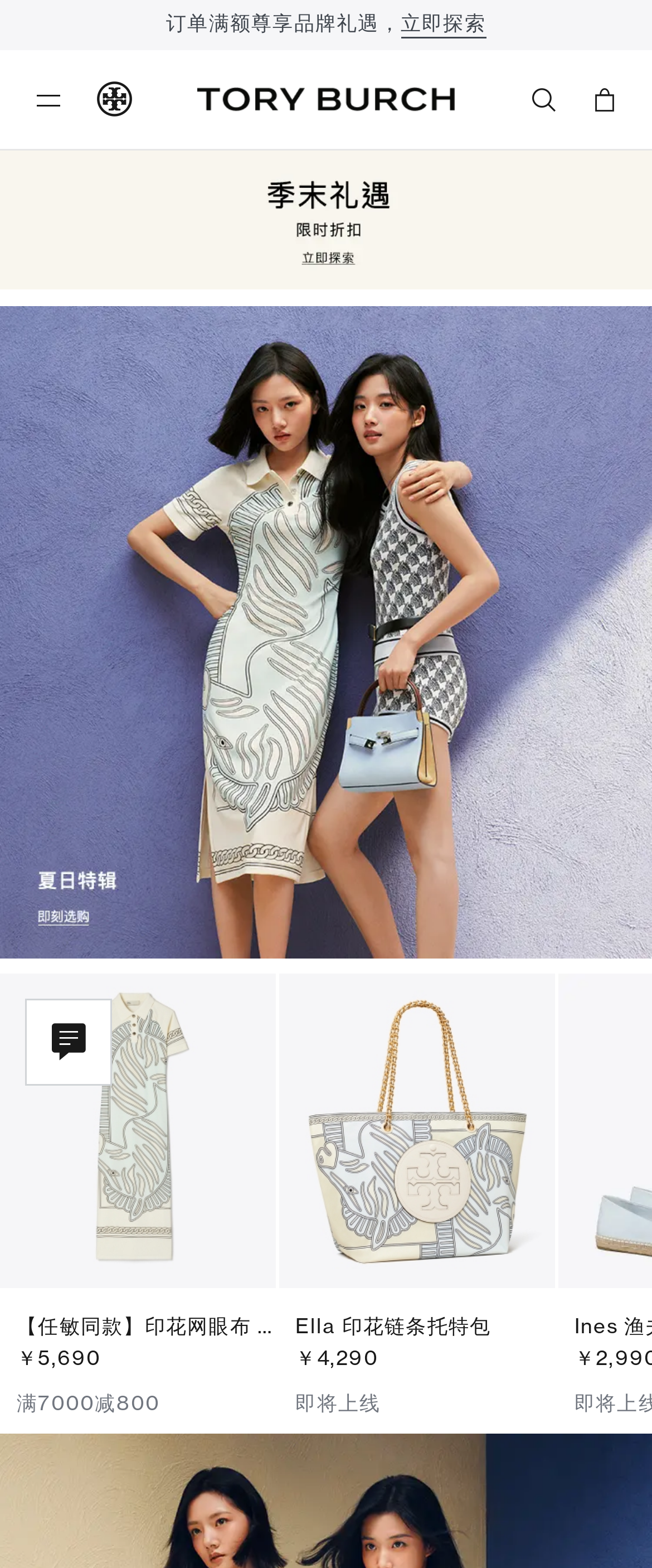Produce an elaborate caption capturing the essence of the webpage.

This webpage is the official website of Tory Burch, a global fashion lifestyle brand founded in 2004 in New York. At the top of the page, there are four links promoting special offers, including registration benefits, seasonal discounts, and limited-time installment plans. 

Below these links, there are three icons, a search icon, a shopping cart icon, and a user icon, positioned from left to right. 

The main content of the page is divided into two sections. On the left, there is a large image, and on the right, there are two product showcases. The first product is a Polo-style dress with a floral pattern, priced at ¥5,690, and a discount of ¥800 for purchases over ¥7,000. The second product is a tote bag with a chain-link design, priced at ¥4,290, and marked as "coming soon". 

At the bottom of the page, there is a section with a question "How can we help you?" and three links to related topics: delivery, payment, and customer service.